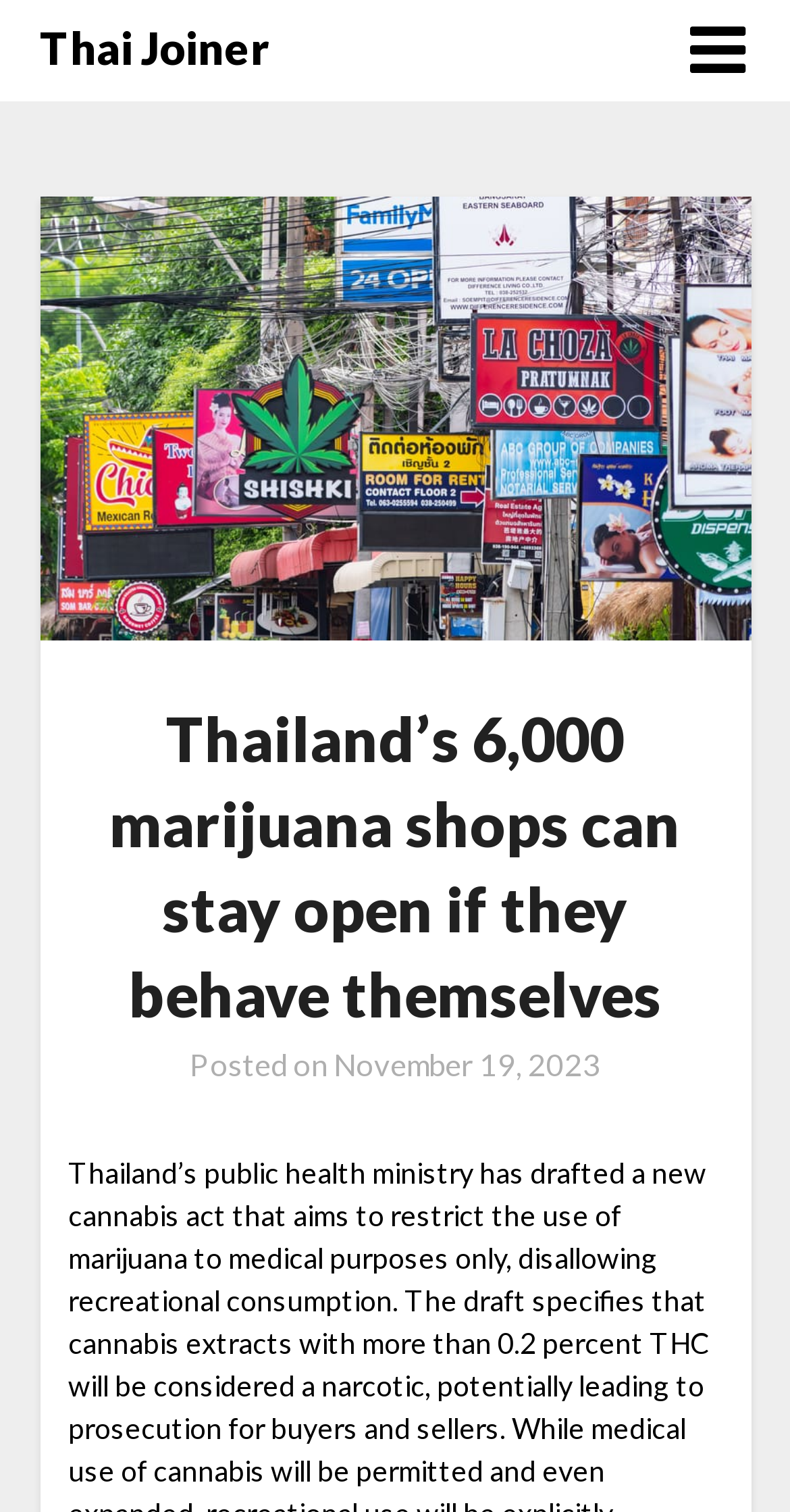What is the name of the website or publication?
Deliver a detailed and extensive answer to the question.

The name of the website or publication can be found in the link element at the top of the webpage, which has the text 'Thai Joiner'.